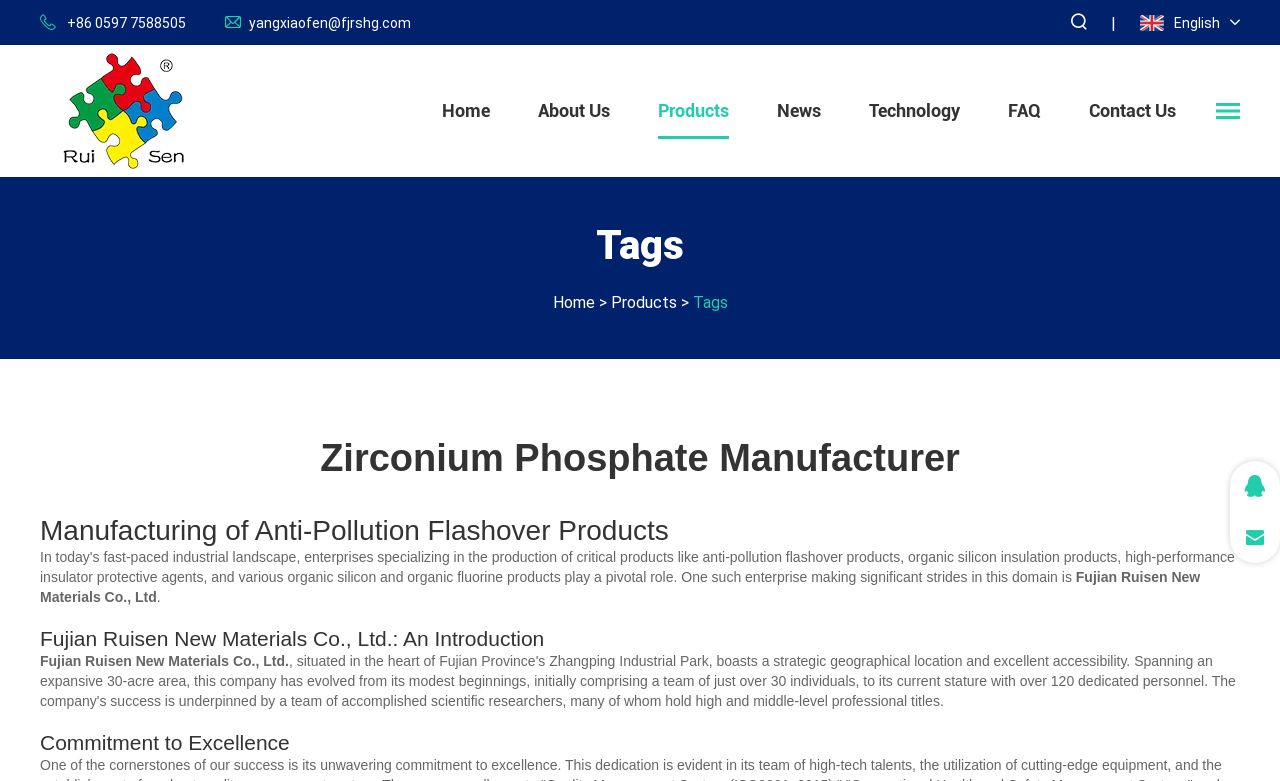Mark the bounding box of the element that matches the following description: "Microsoft Places".

None